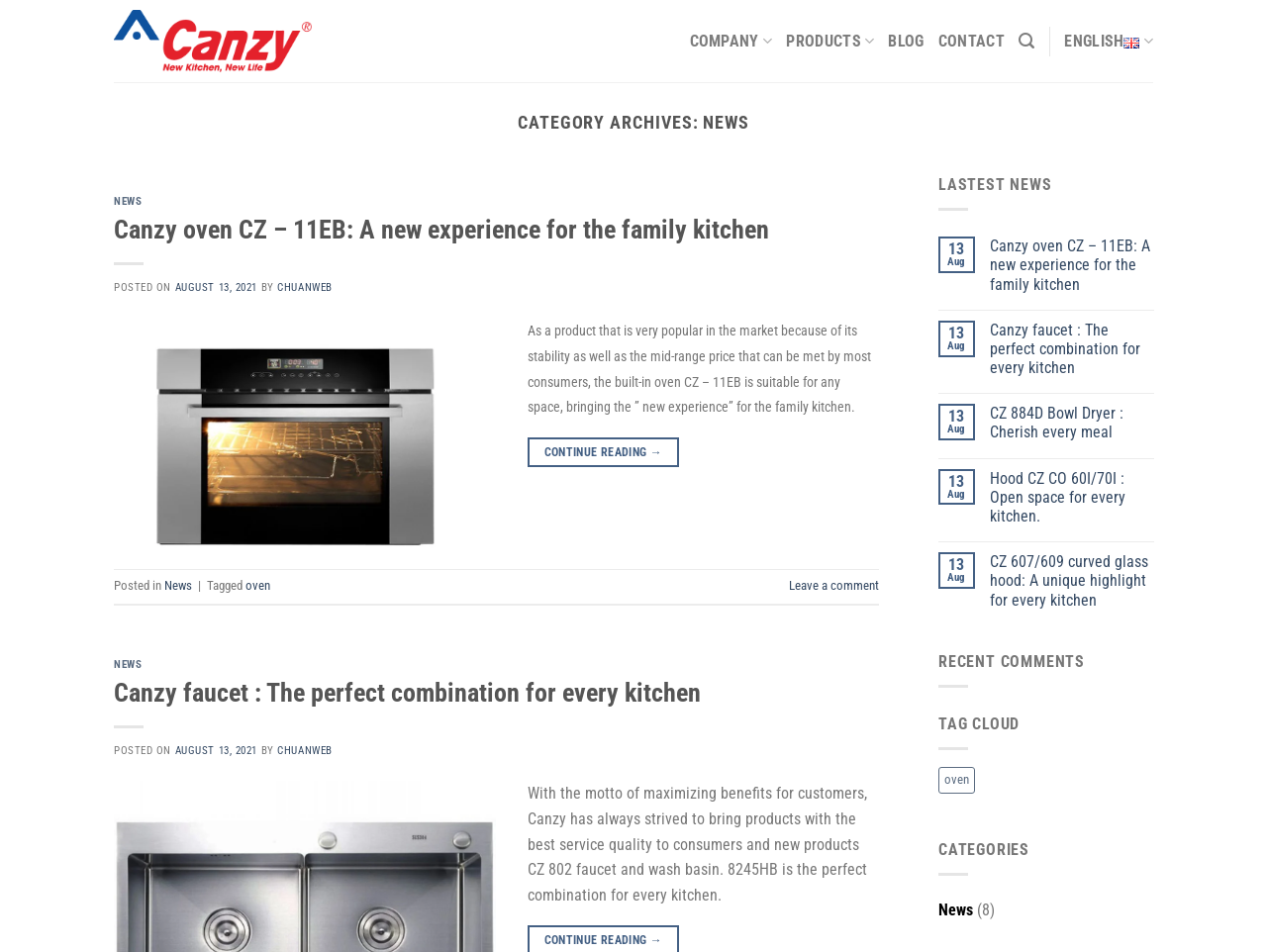Can you identify the bounding box coordinates of the clickable region needed to carry out this instruction: 'Search for something'? The coordinates should be four float numbers within the range of 0 to 1, stated as [left, top, right, bottom].

[0.804, 0.023, 0.817, 0.064]